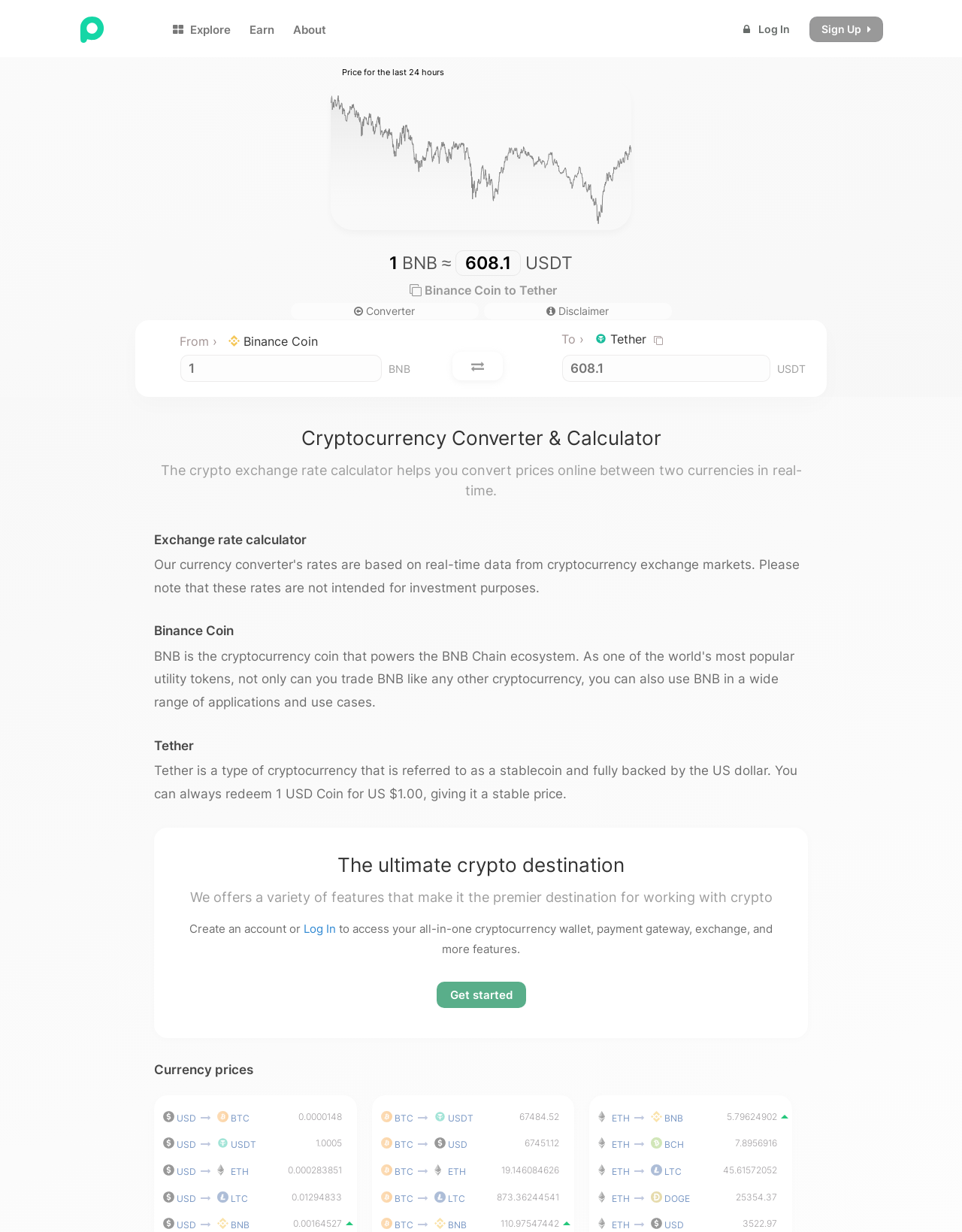What is the current exchange rate of Binance Coin to Tether?
Answer with a single word or phrase by referring to the visual content.

608.1 USDT